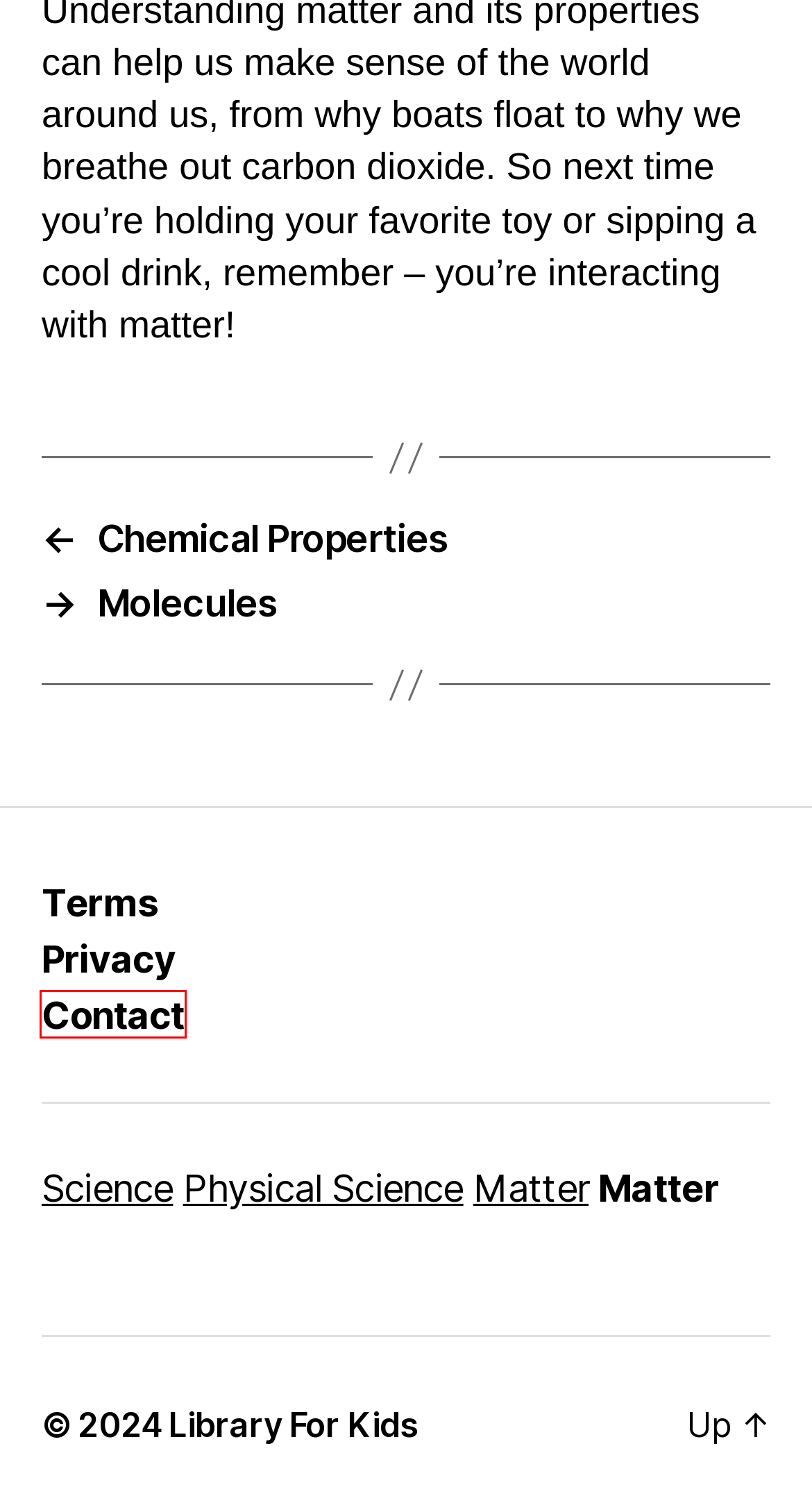Given a screenshot of a webpage with a red bounding box, please pick the webpage description that best fits the new webpage after clicking the element inside the bounding box. Here are the candidates:
A. Chemical Properties - Library For Kids
B. Physical Science Archives - Library For Kids
C. Science Archives - Library For Kids
D. Home - Library For Kids
E. Terms of Service - Library For Kids
F. Contact - Library For Kids
G. Molecules - Library For Kids
H. Privacy Policy - Library For Kids

F